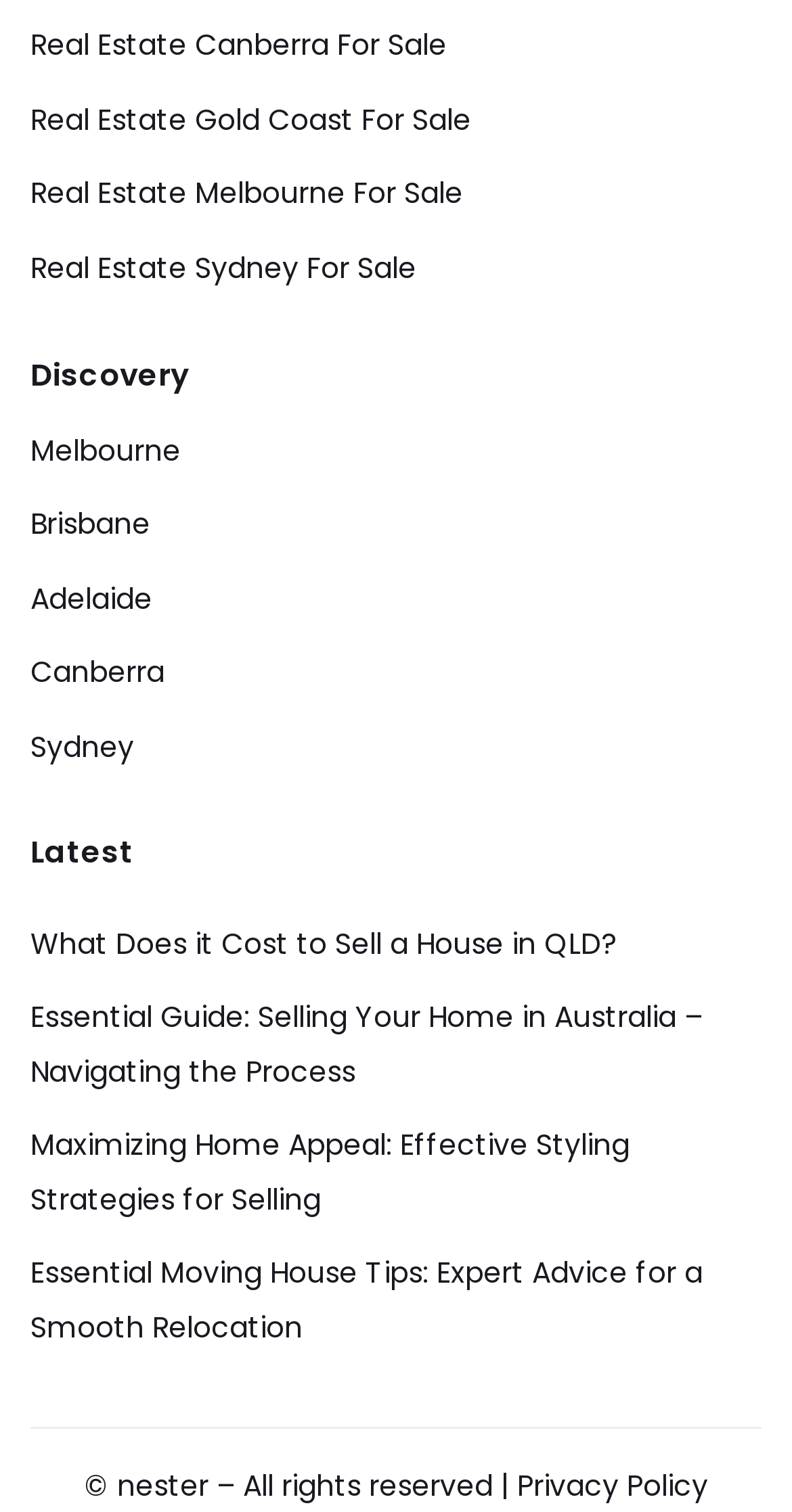Identify the bounding box coordinates of the region that should be clicked to execute the following instruction: "View real estate for sale in Canberra".

[0.038, 0.016, 0.564, 0.043]